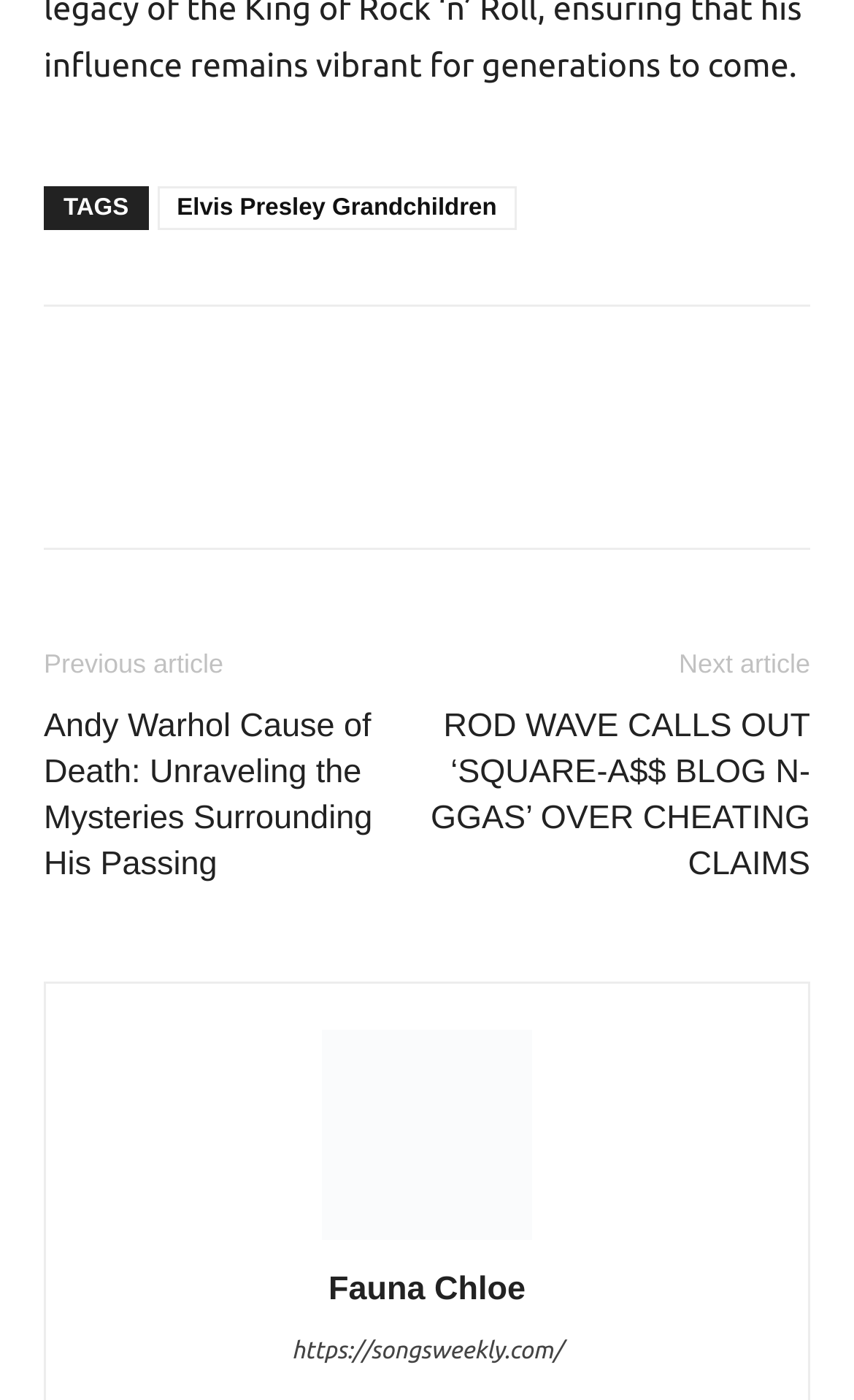Please determine the bounding box coordinates of the section I need to click to accomplish this instruction: "Visit Fauna Chloe's profile".

[0.385, 0.908, 0.615, 0.935]